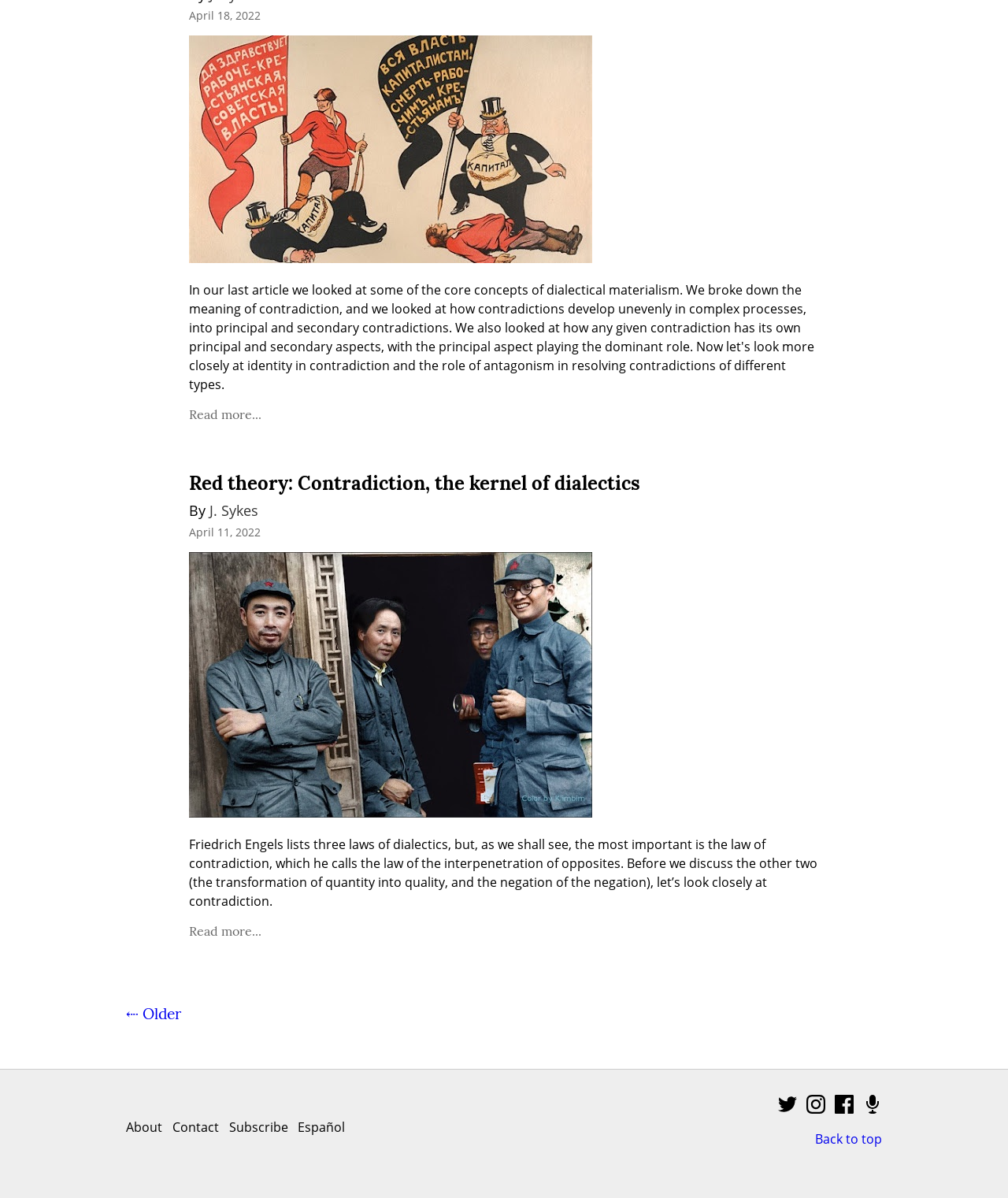How many social media links are at the bottom of the page?
Based on the screenshot, provide your answer in one word or phrase.

4